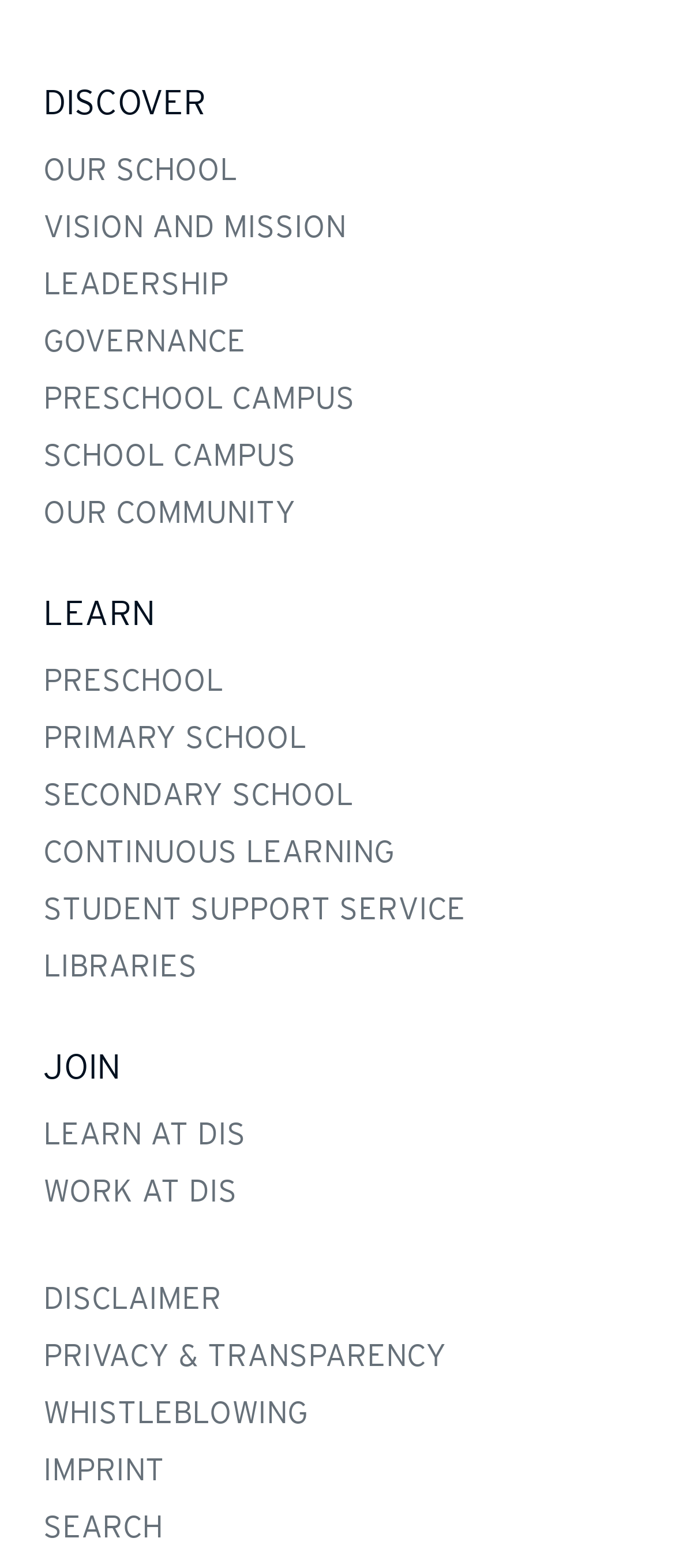Find the bounding box coordinates of the UI element according to this description: "Discover".

[0.064, 0.047, 0.936, 0.083]